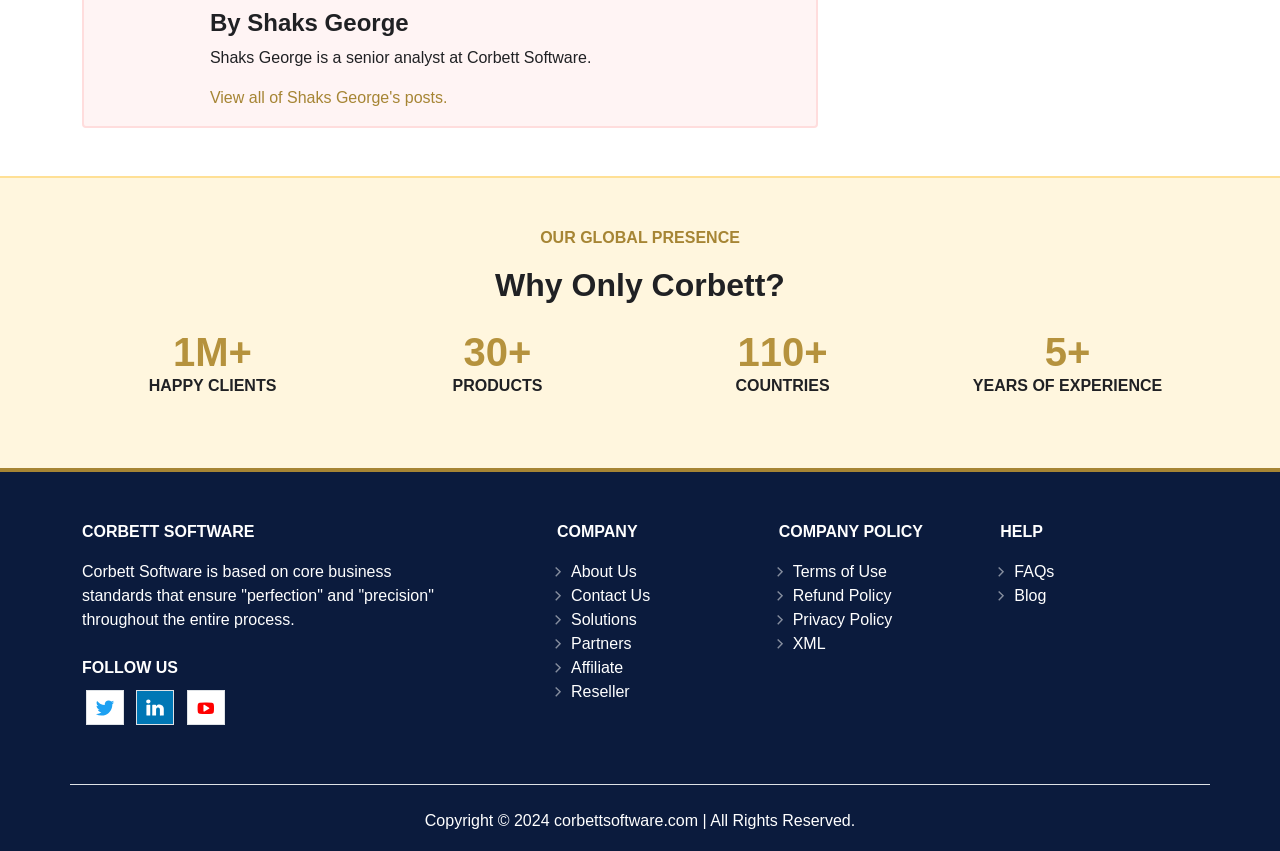Find the bounding box coordinates corresponding to the UI element with the description: "Partners". The coordinates should be formatted as [left, top, right, bottom], with values as floats between 0 and 1.

[0.446, 0.746, 0.493, 0.766]